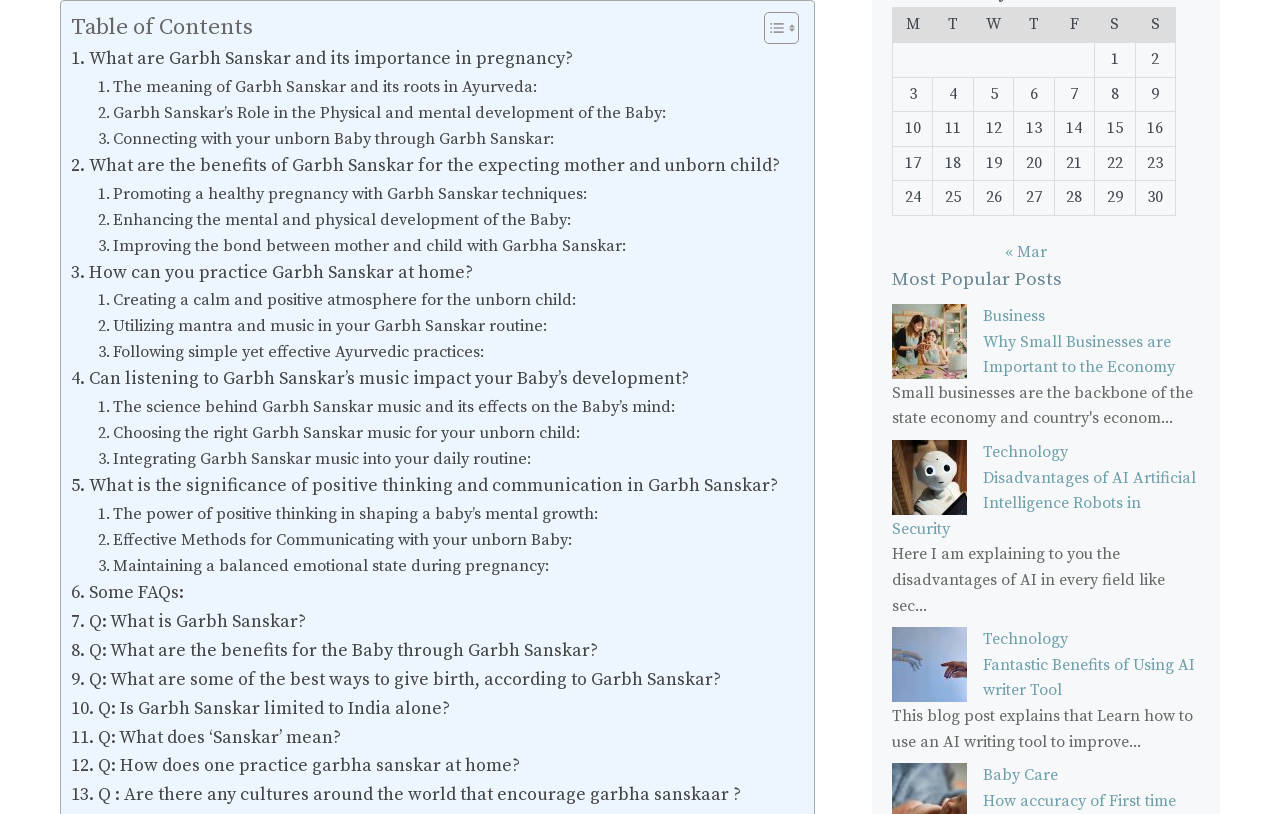What is the significance of the grid cells in the webpage?
Using the image, answer in one word or phrase.

To display a calendar